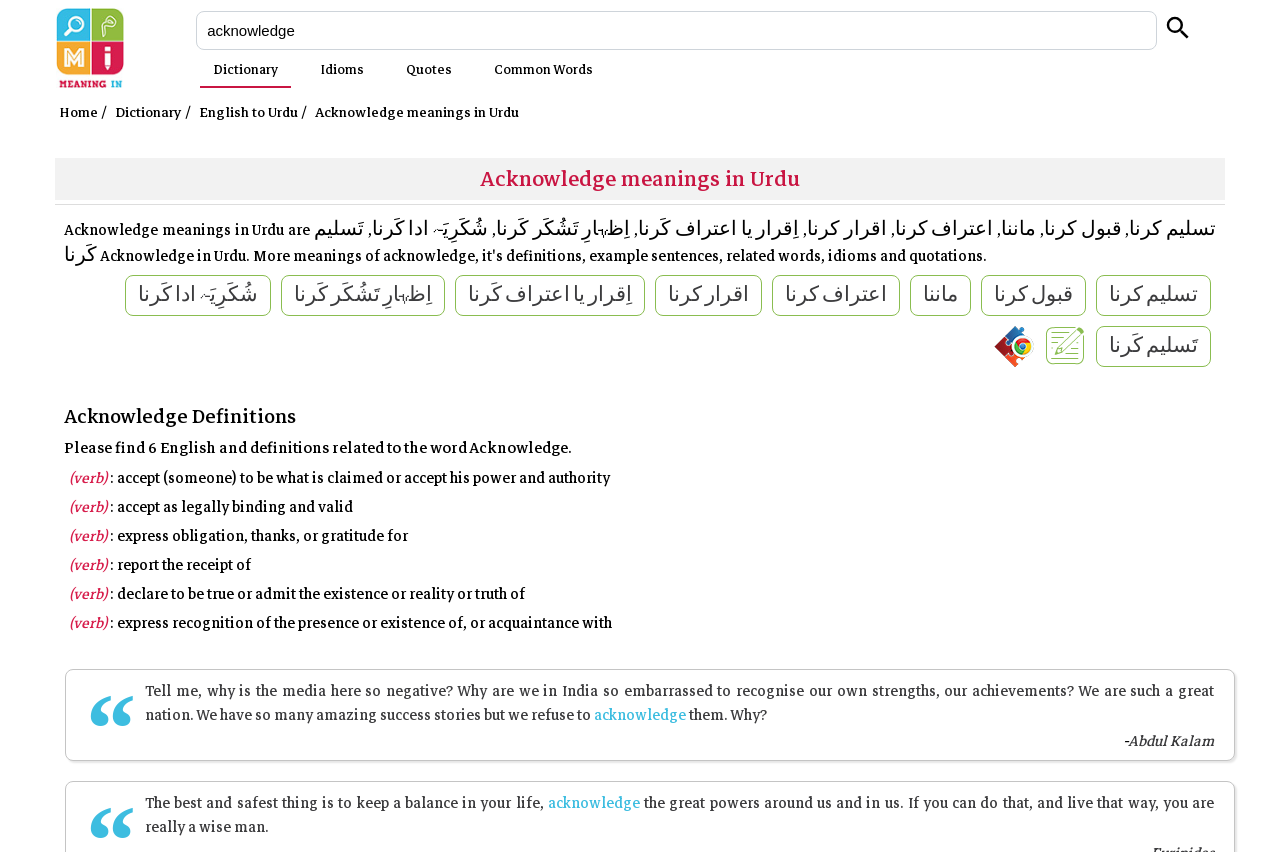Locate the bounding box coordinates of the clickable region to complete the following instruction: "Click on تسلیم کرنا."

[0.856, 0.323, 0.946, 0.371]